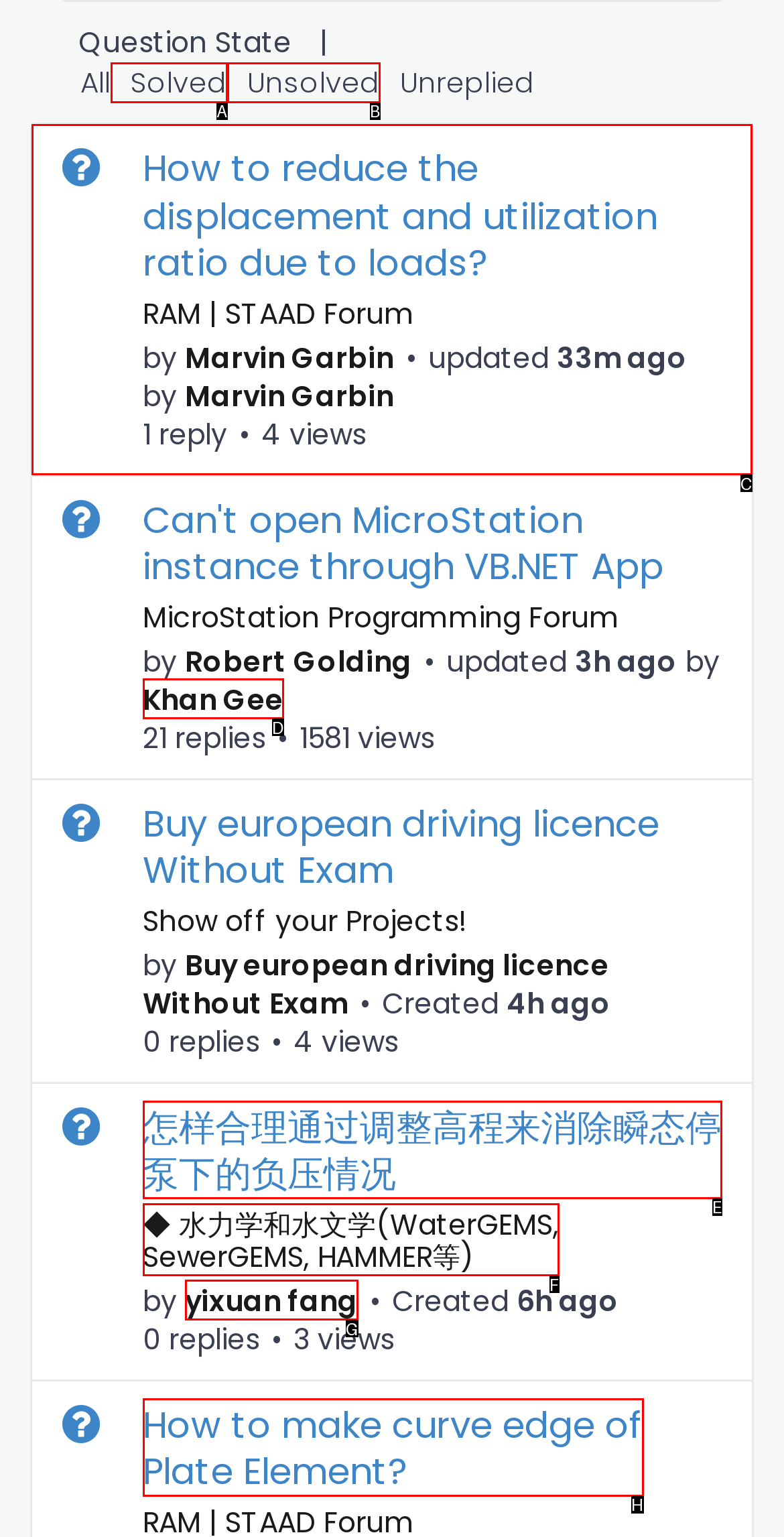Tell me which element should be clicked to achieve the following objective: View question about reducing displacement and utilization ratio due to loads
Reply with the letter of the correct option from the displayed choices.

C